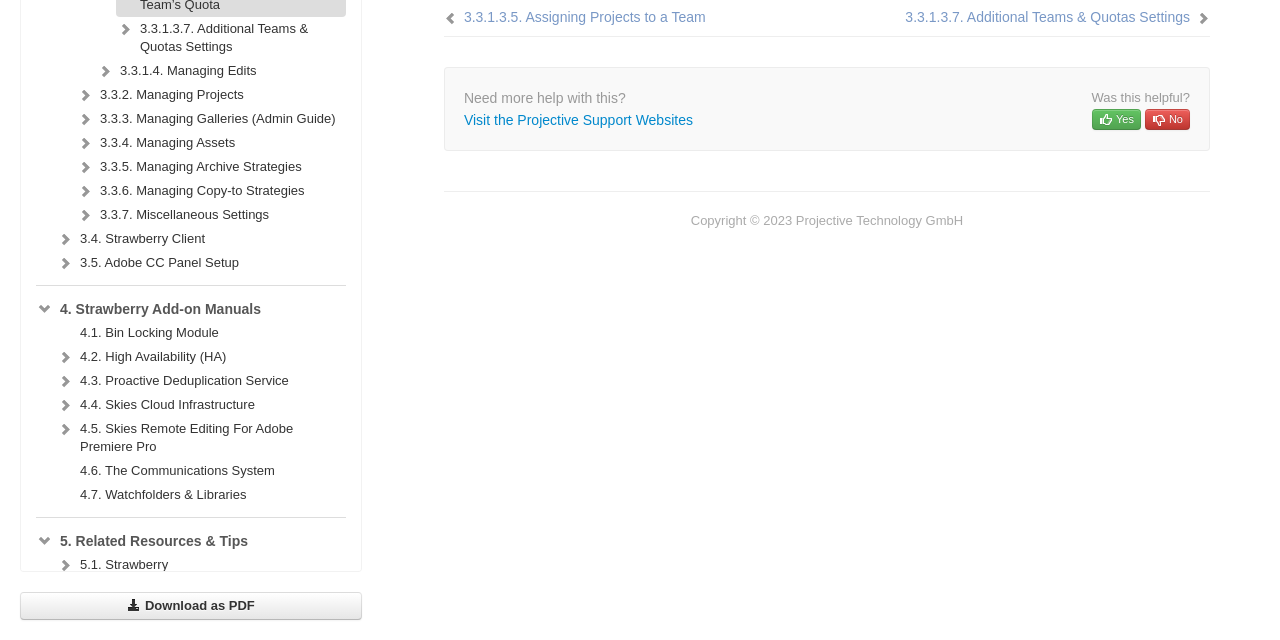Given the description "3.3.3. Managing Galleries (Admin Guide)", determine the bounding box of the corresponding UI element.

[0.059, 0.167, 0.27, 0.205]